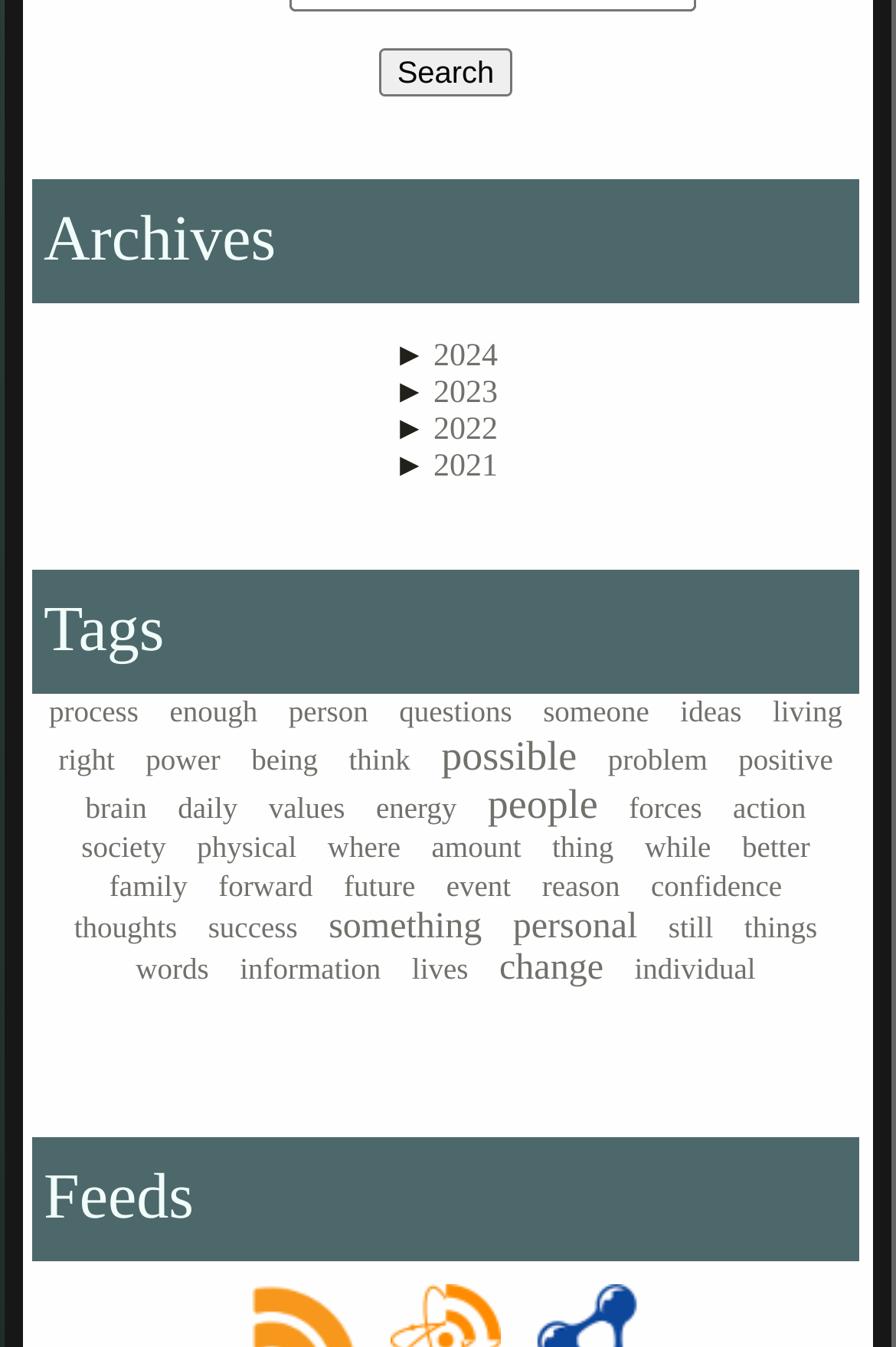What is the last link text under the 'Tags' heading?
Based on the image, respond with a single word or phrase.

action